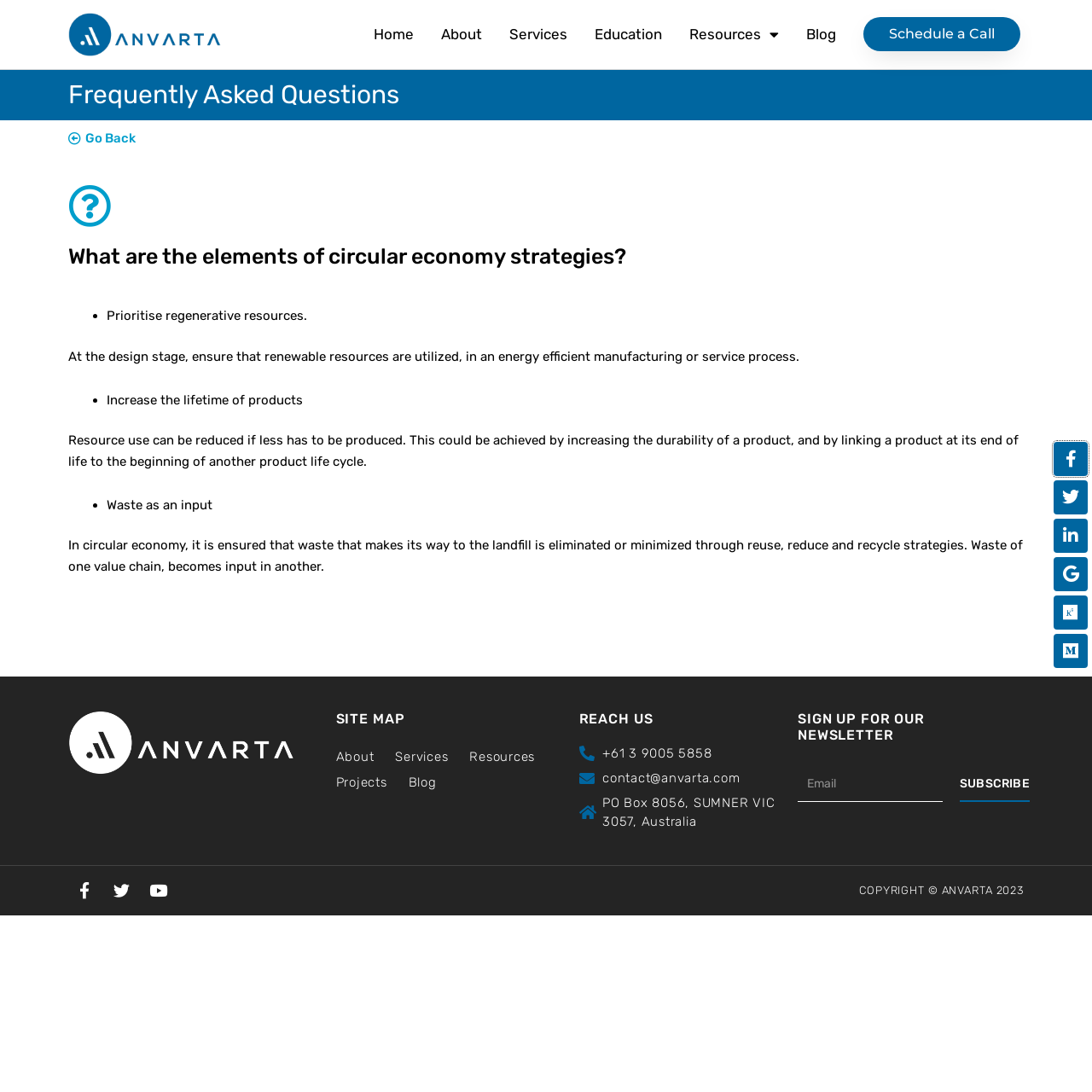Please find the bounding box coordinates of the element that must be clicked to perform the given instruction: "Enter email address in the newsletter subscription field". The coordinates should be four float numbers from 0 to 1, i.e., [left, top, right, bottom].

[0.73, 0.702, 0.863, 0.735]